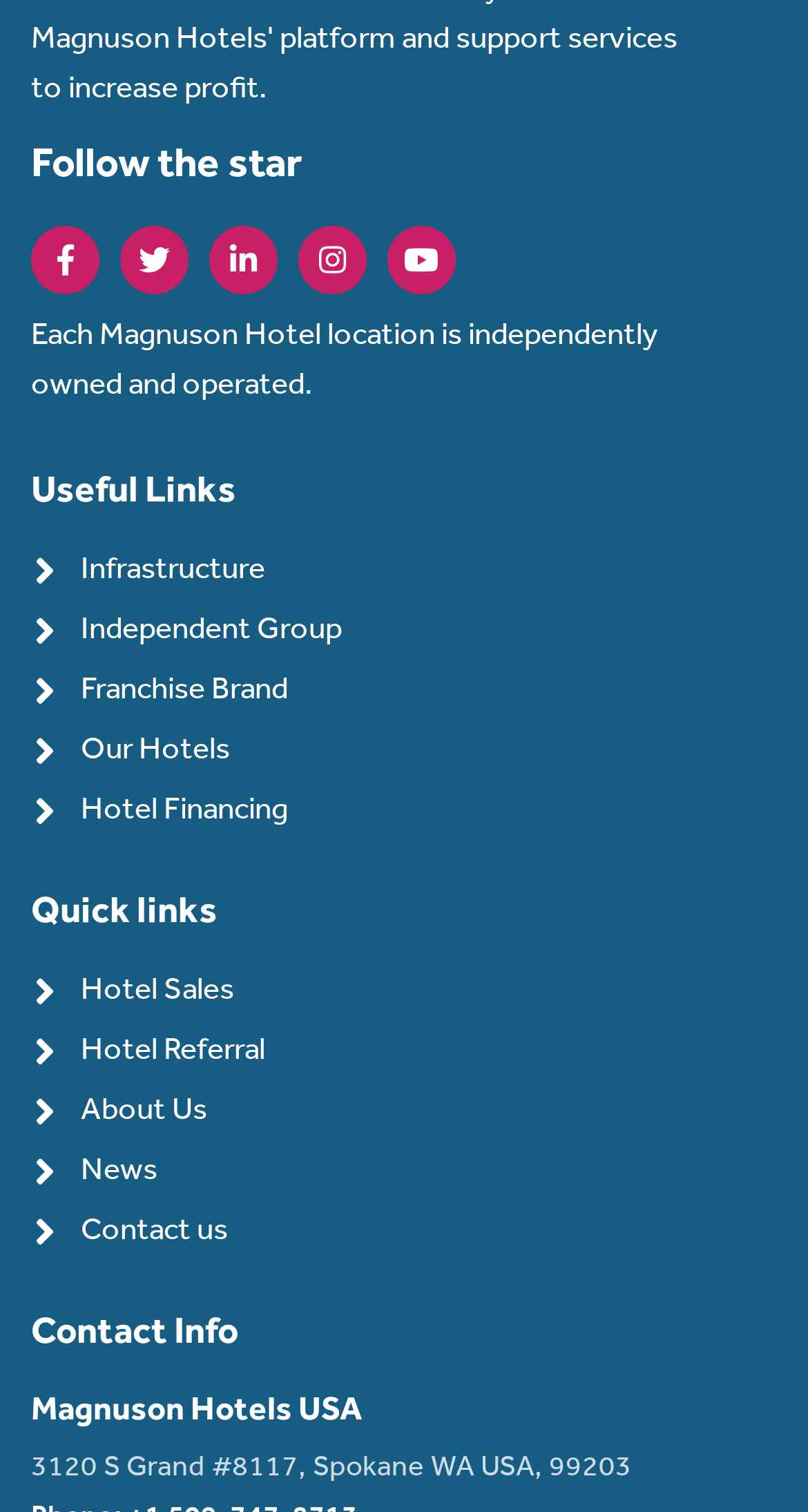Give a concise answer using one word or a phrase to the following question:
What is the name of the hotel group?

Magnuson Hotels